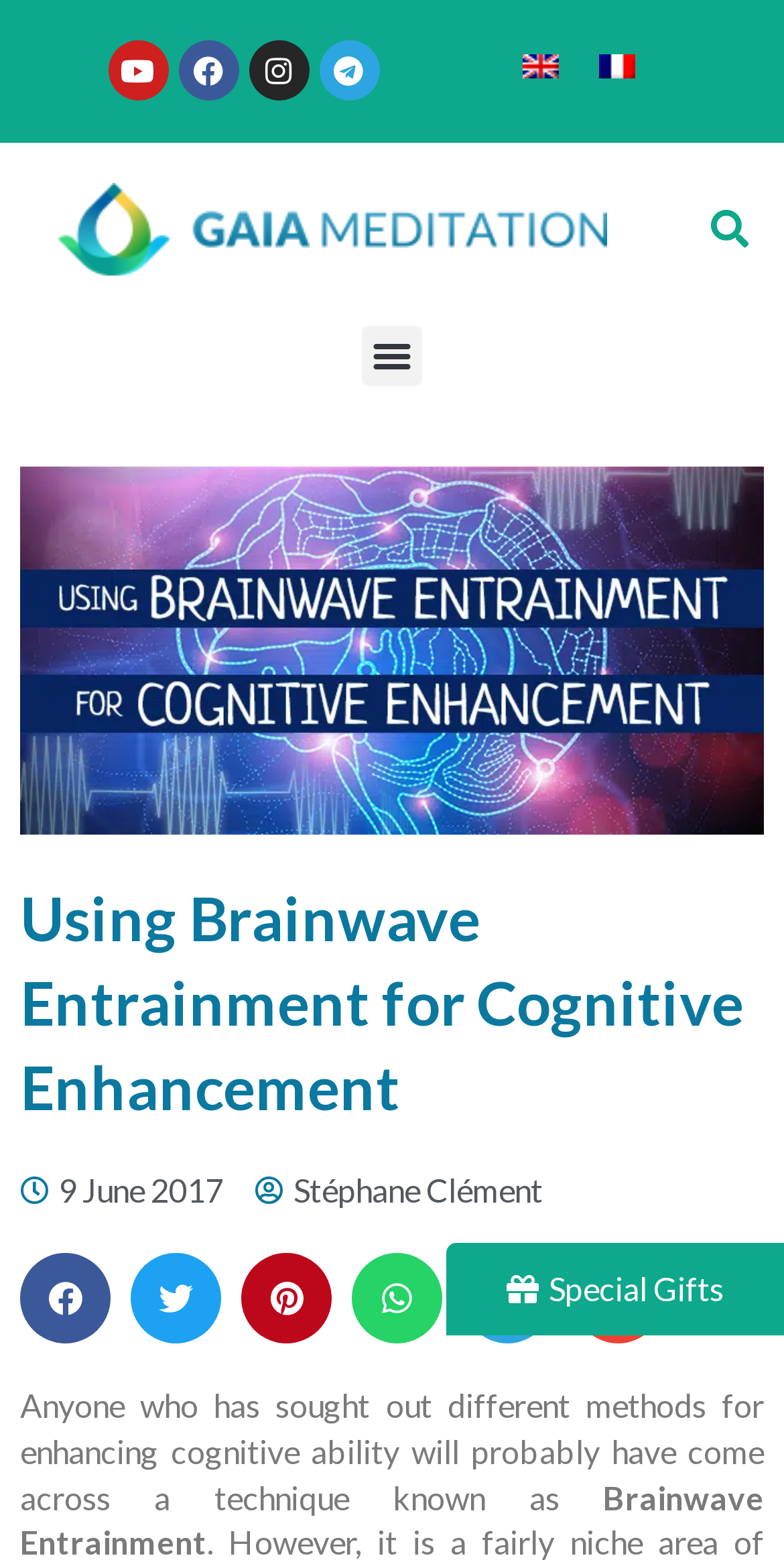Determine the bounding box coordinates of the UI element that matches the following description: "Search". The coordinates should be four float numbers between 0 and 1 in the format [left, top, right, bottom].

[0.887, 0.125, 0.974, 0.168]